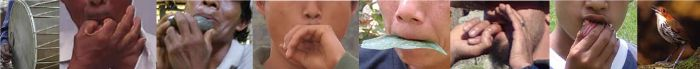Provide a comprehensive description of the image.

The image showcases a curated collection of individuals engaging in various whistling techniques, highlighting the unique cultural expressions of whistled languages. Each participant demonstrates a different method of producing sound using their hands or mouth, emphasizing the diverse practices across communities. The sequence captures the nuanced movements and techniques involved, reflecting the deep connection between language, communication, and the environment. Additionally, one of the images features a close-up of a bird, suggesting the organic relationship between human communication methods and natural sounds. This visual representation serves to promote the significance of preserving and understanding these intricate forms of expression, resonating with the mission of the World Whistles Research Association.